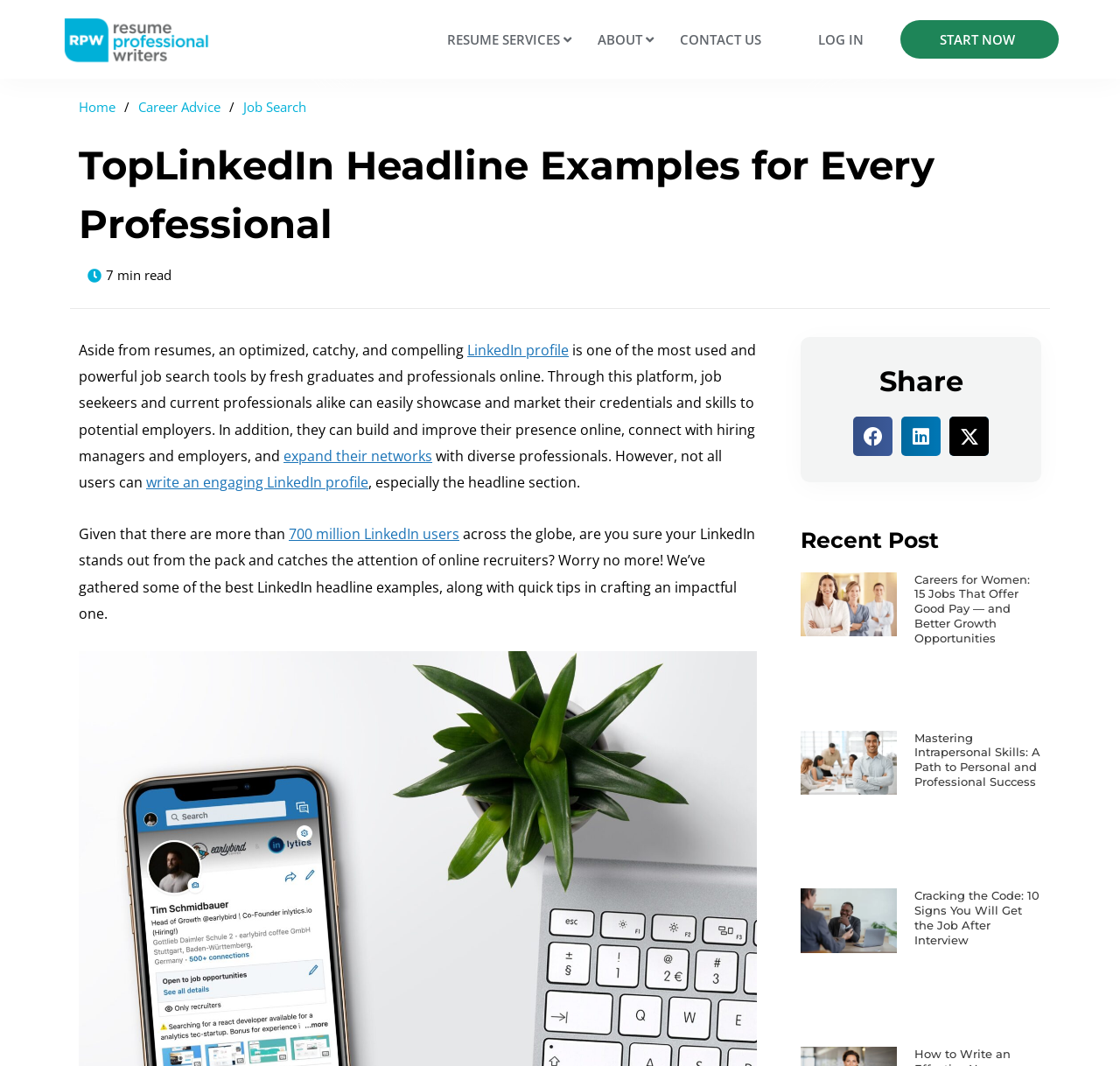Determine the bounding box coordinates of the clickable element to complete this instruction: "Click on the 'START NOW' button". Provide the coordinates in the format of four float numbers between 0 and 1, [left, top, right, bottom].

[0.839, 0.019, 0.91, 0.055]